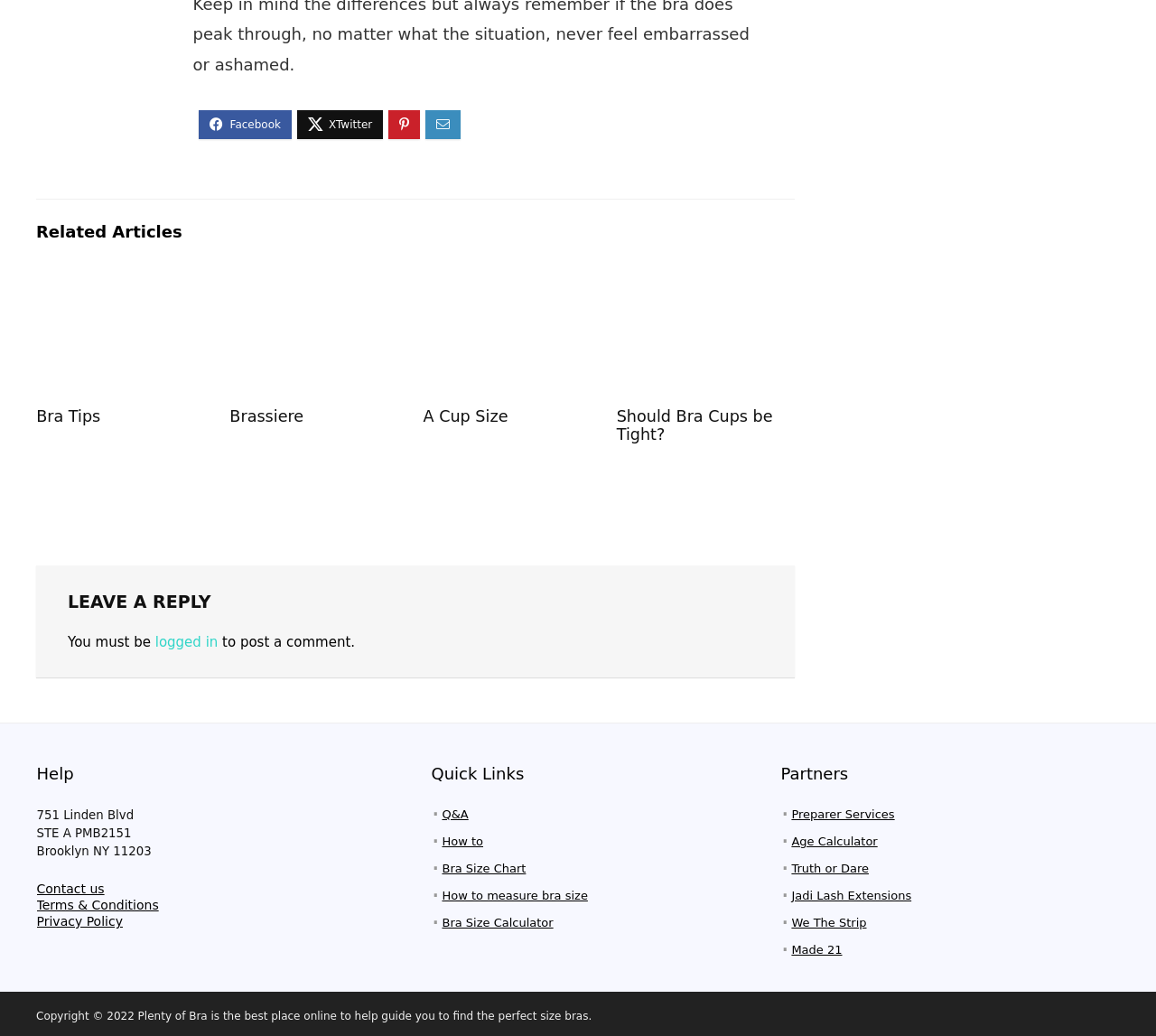What is the purpose of the 'Leave a Reply' section?
Look at the webpage screenshot and answer the question with a detailed explanation.

I examined the 'heading' element with the text 'LEAVE A REPLY' and found nearby 'StaticText' elements with the text 'You must be logged in to post a comment.', which suggests that the purpose of the 'Leave a Reply' section is to allow users to post comments after logging in.